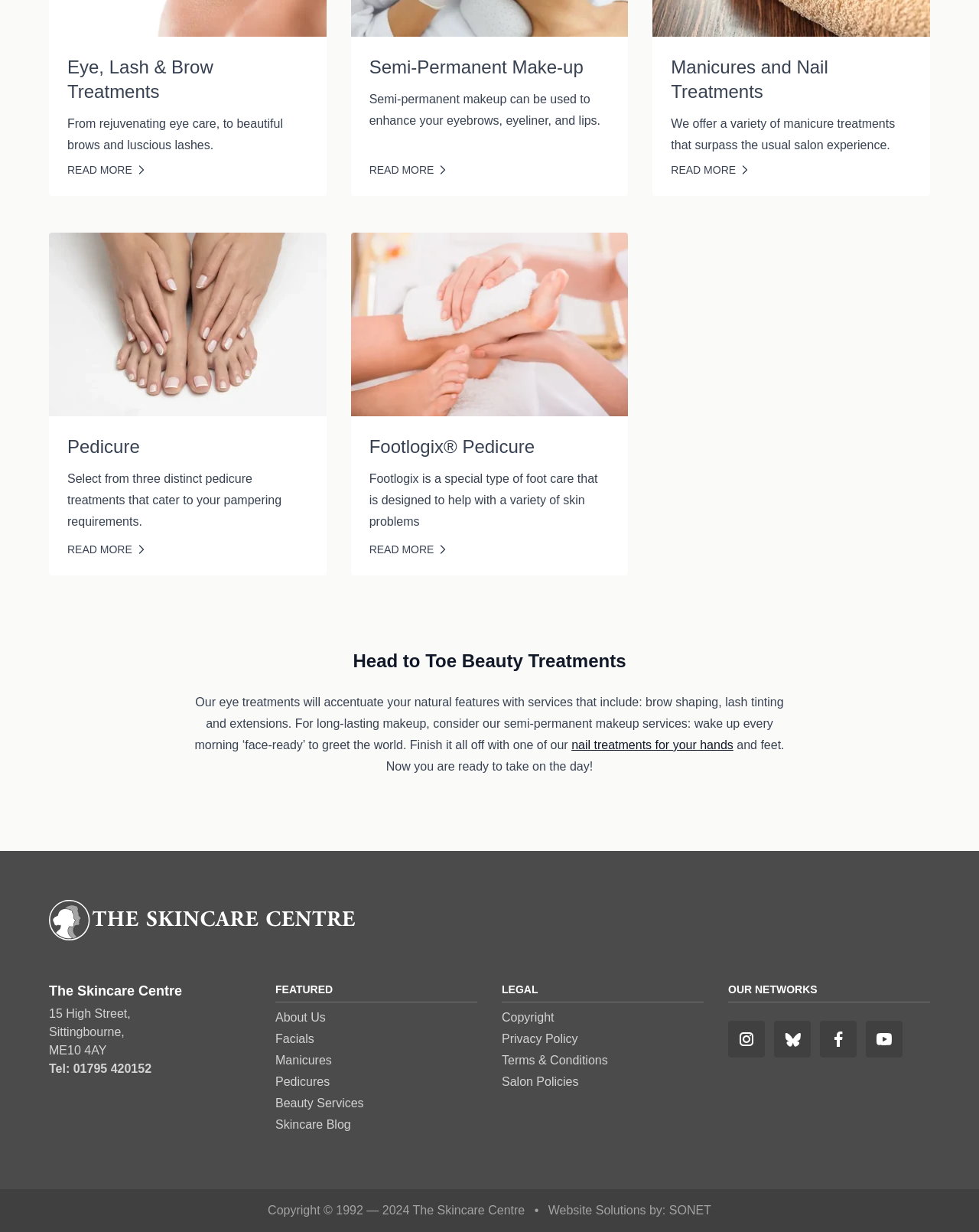Give the bounding box coordinates for the element described as: "alt="Pedicure"".

[0.05, 0.189, 0.333, 0.339]